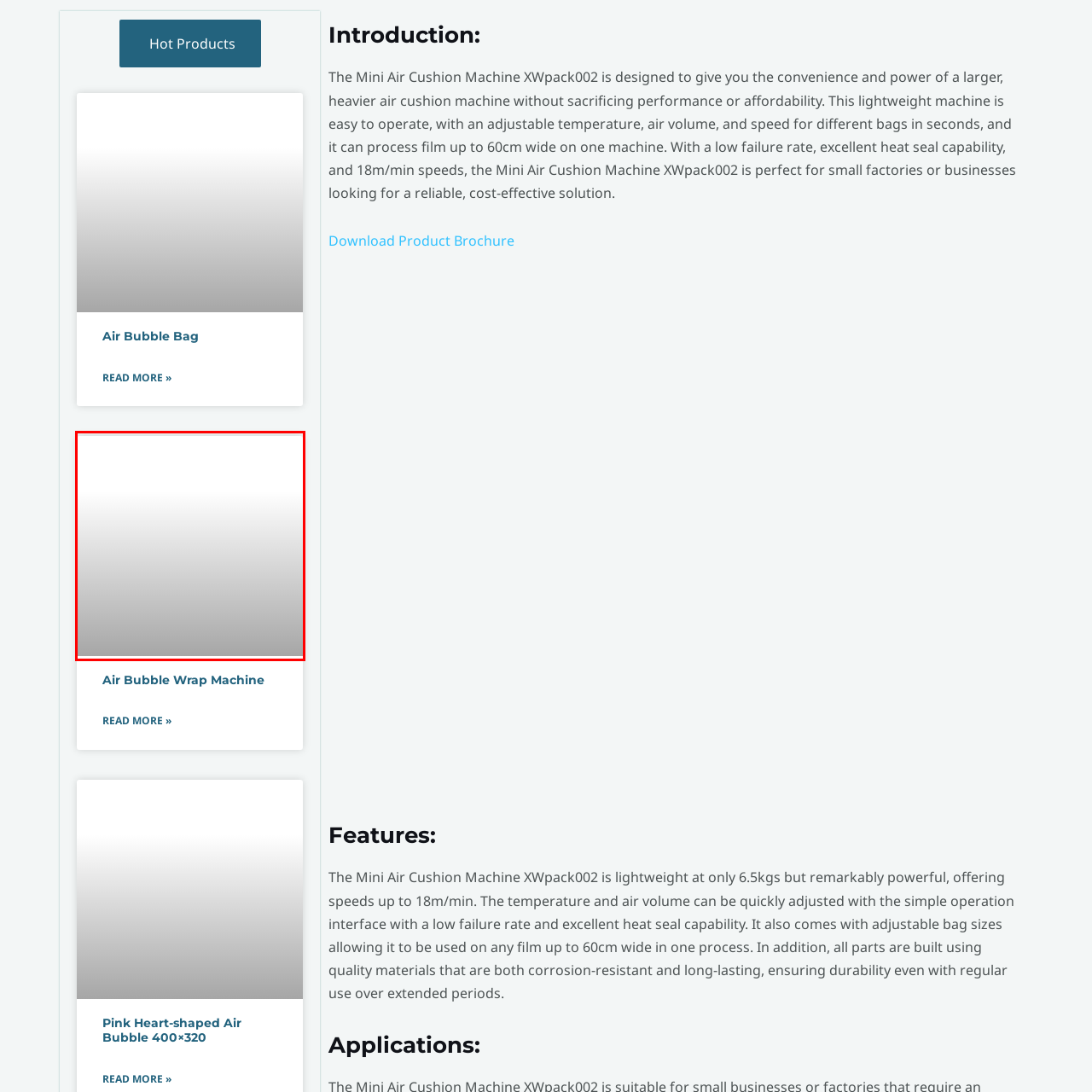Offer a thorough and descriptive summary of the image captured in the red bounding box.

The image features the "Air Bubble Wrap Machine," a product designed for efficient packaging. It represents a modern solution for creating air-filled protective cushioning, ideal for businesses needing reliable and cost-effective packaging options. This machine is capable of processing various bag sizes, ensuring versatility in applications. Alongside the image, users can find links to learn more about the machine and explore related products, enhancing their understanding of its features and benefits for industrial or commercial use.